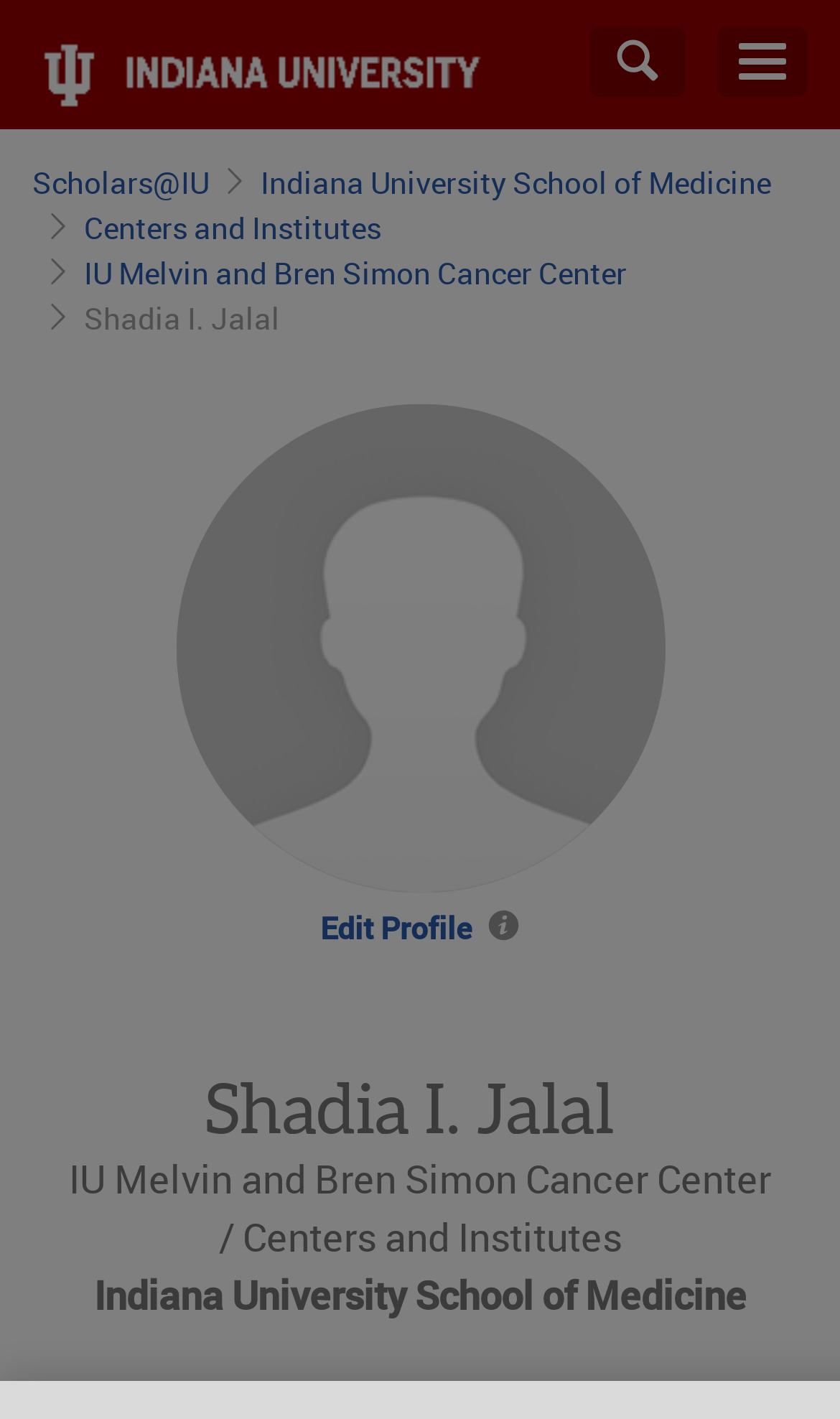Identify and provide the text content of the webpage's primary headline.

Shadia I. Jalal